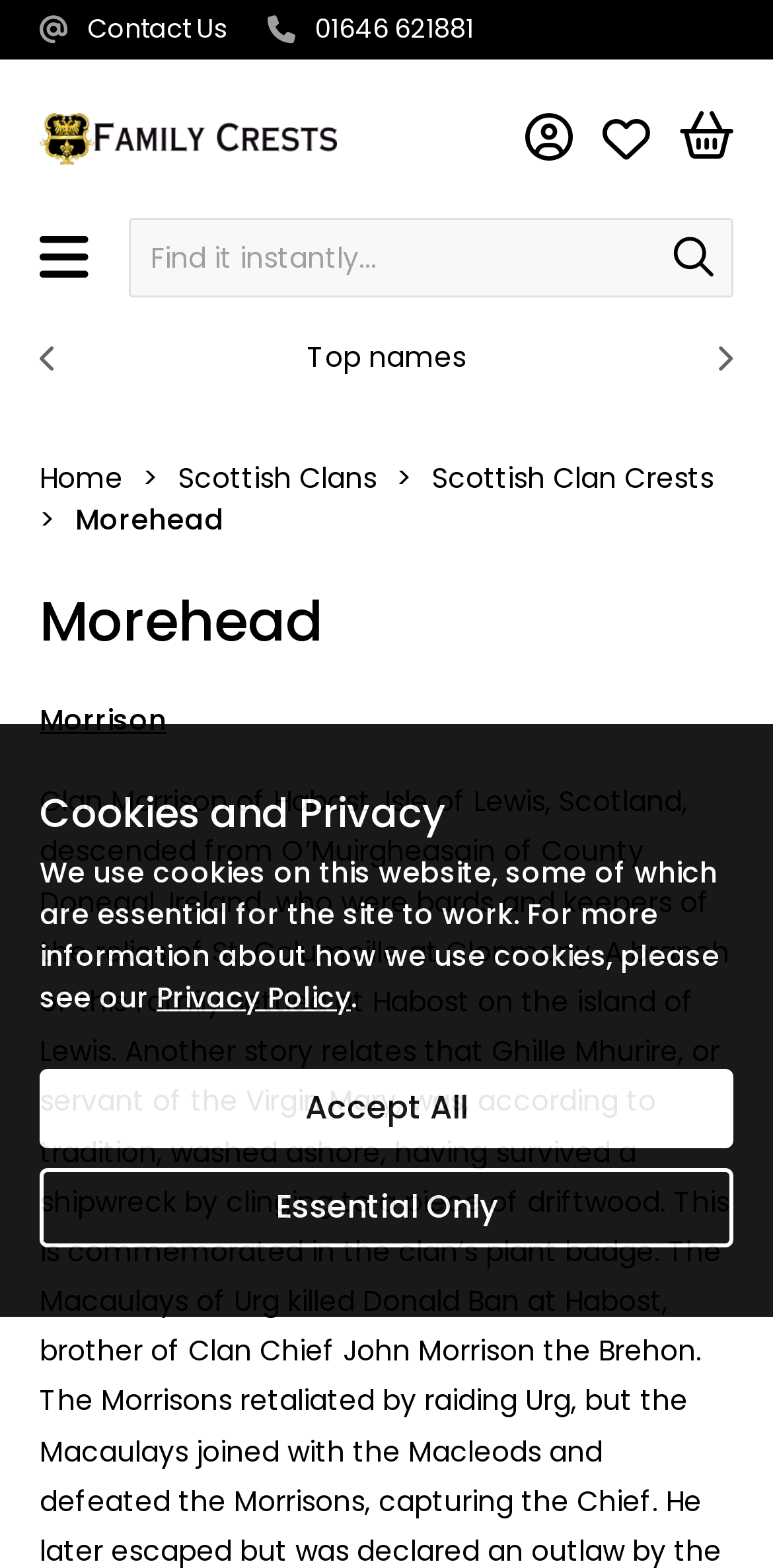Specify the bounding box coordinates of the element's region that should be clicked to achieve the following instruction: "Search for family crests". The bounding box coordinates consist of four float numbers between 0 and 1, in the format [left, top, right, bottom].

[0.167, 0.139, 0.949, 0.19]